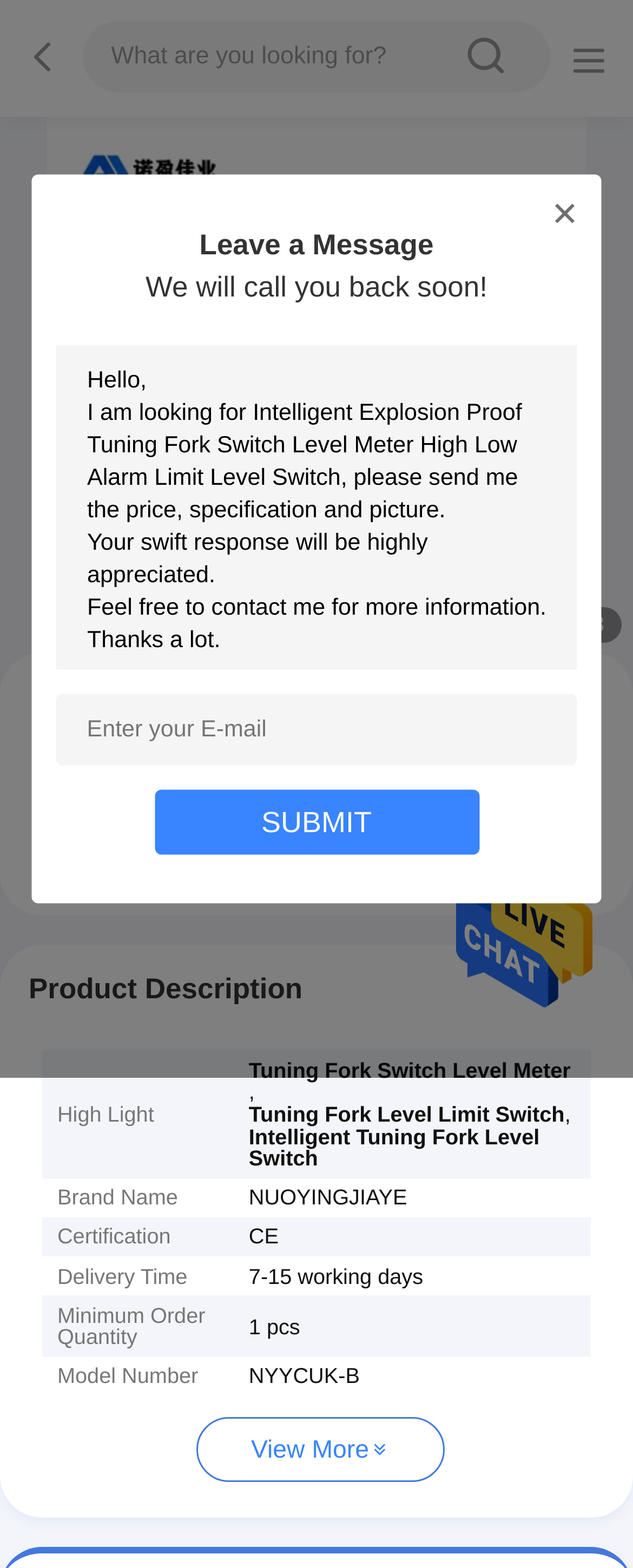Please determine the bounding box coordinates for the UI element described as: "parent_node: sousou text".

[0.034, 0.014, 0.13, 0.061]